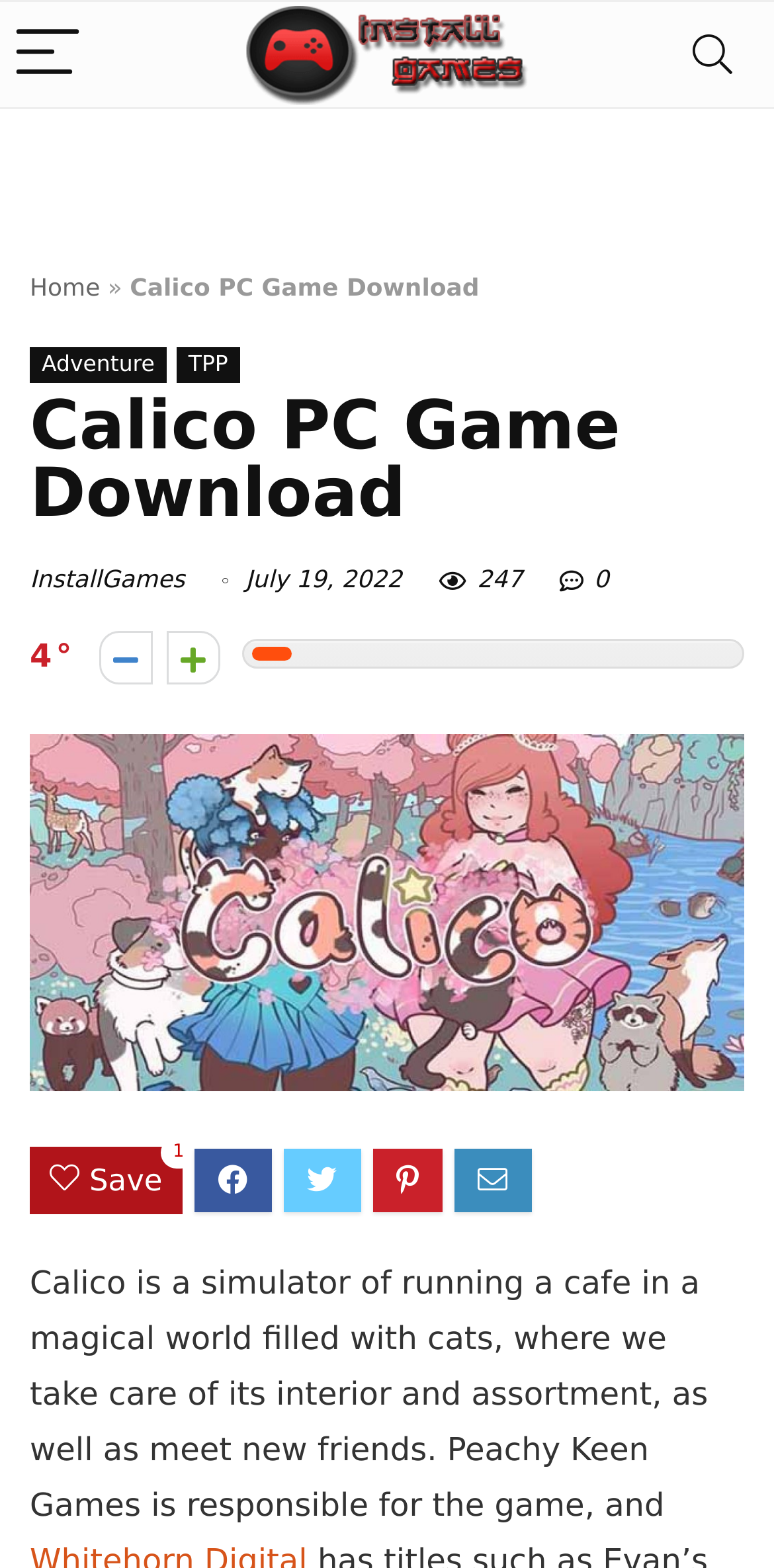Locate the bounding box coordinates of the item that should be clicked to fulfill the instruction: "Login".

None